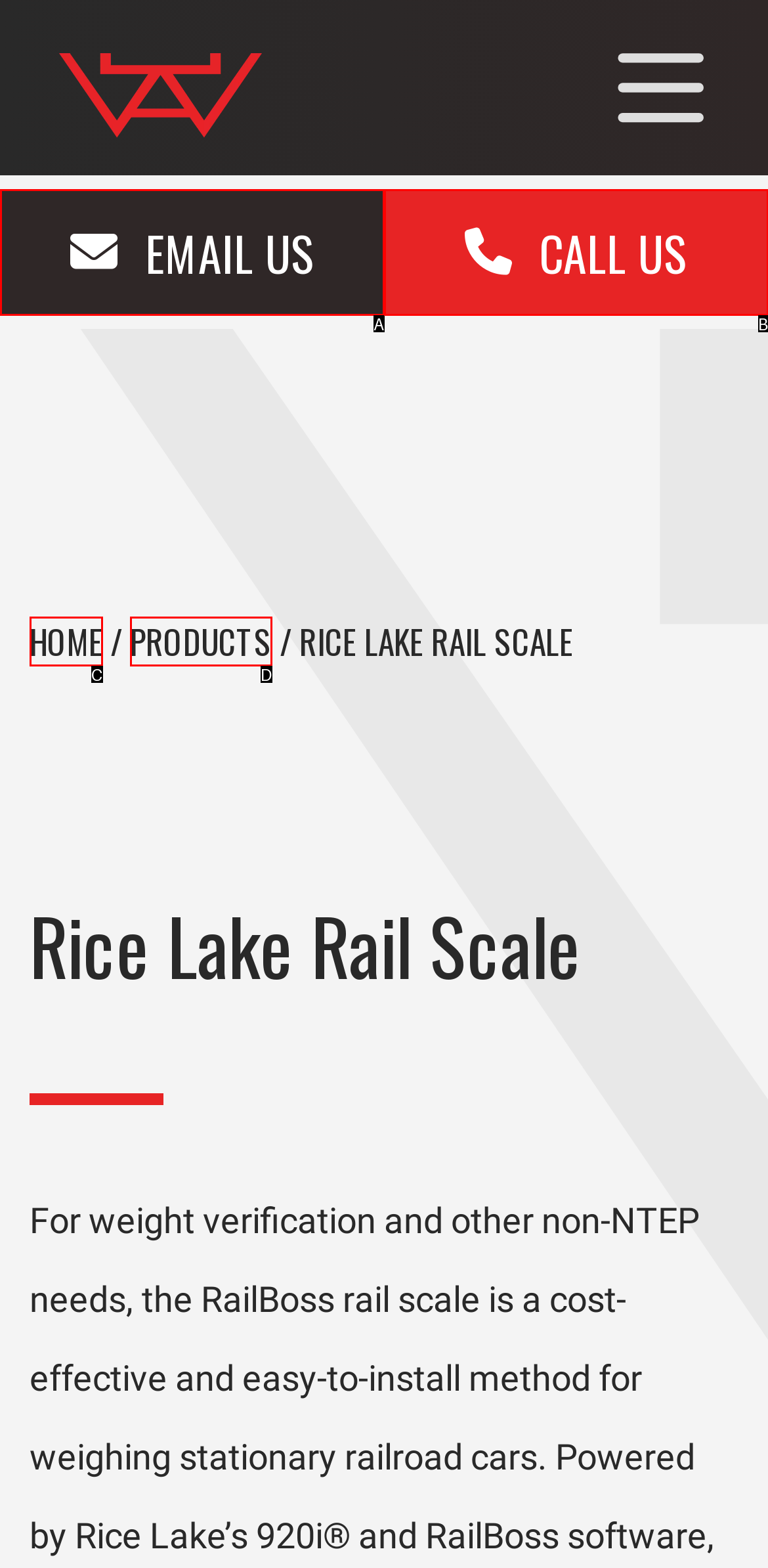Please determine which option aligns with the description: Products. Respond with the option’s letter directly from the available choices.

D